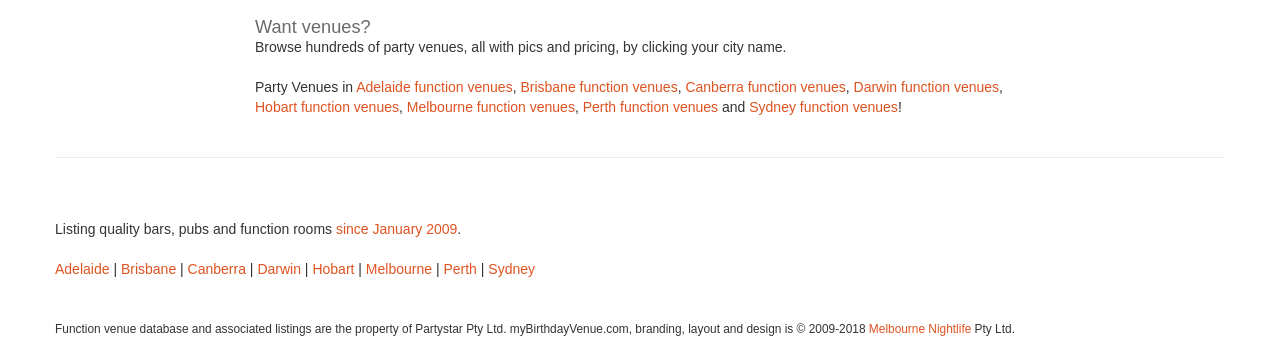Observe the image and answer the following question in detail: How many cities are listed for party venues?

I counted the number of city names listed on the webpage, including Adelaide, Brisbane, Canberra, Darwin, Hobart, Melbourne, Perth, and Sydney.